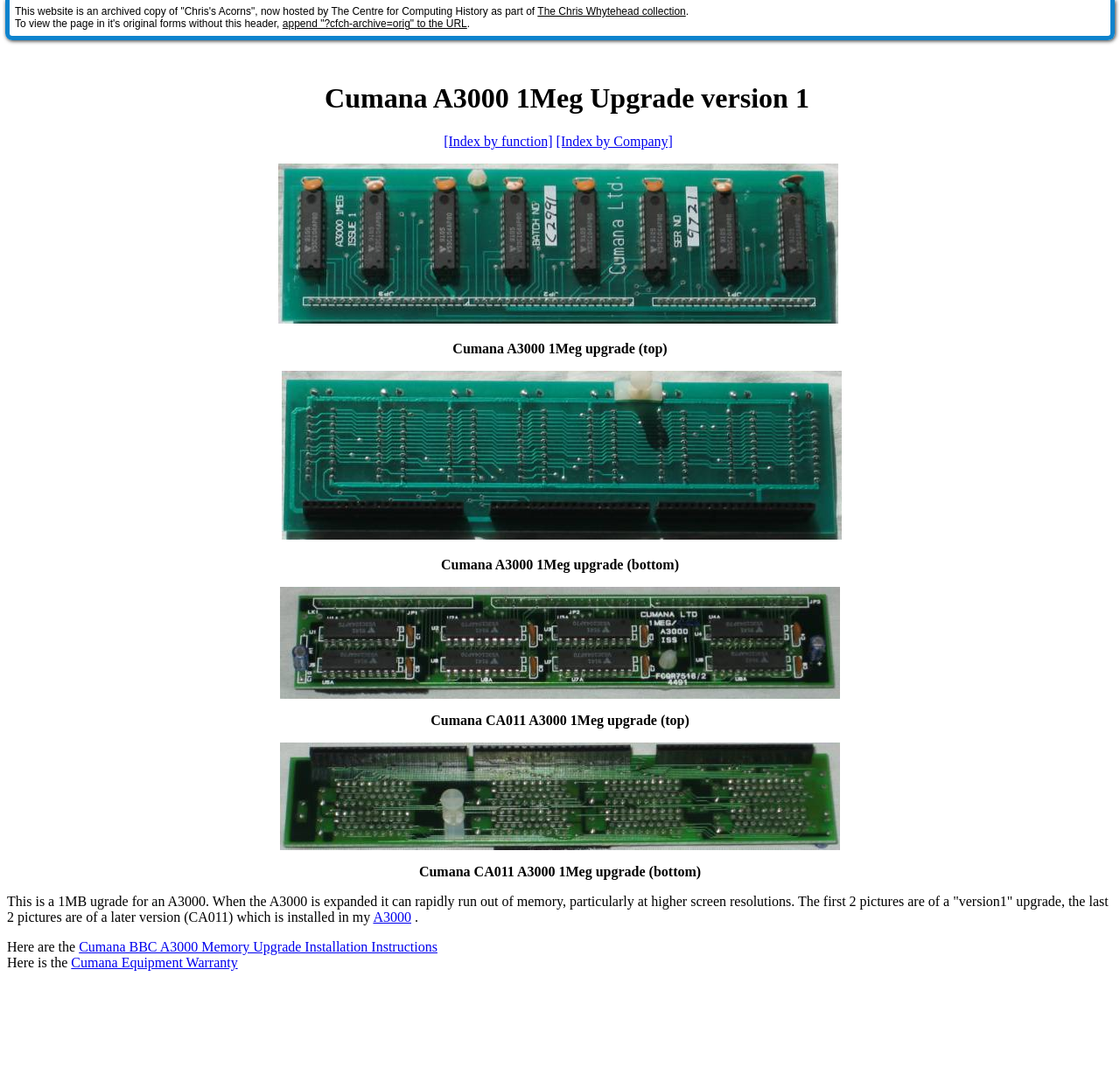Respond with a single word or phrase for the following question: 
What is the file name of the installation instructions?

Cumana BBC A3000 Memory Upgrade Installation Instructions